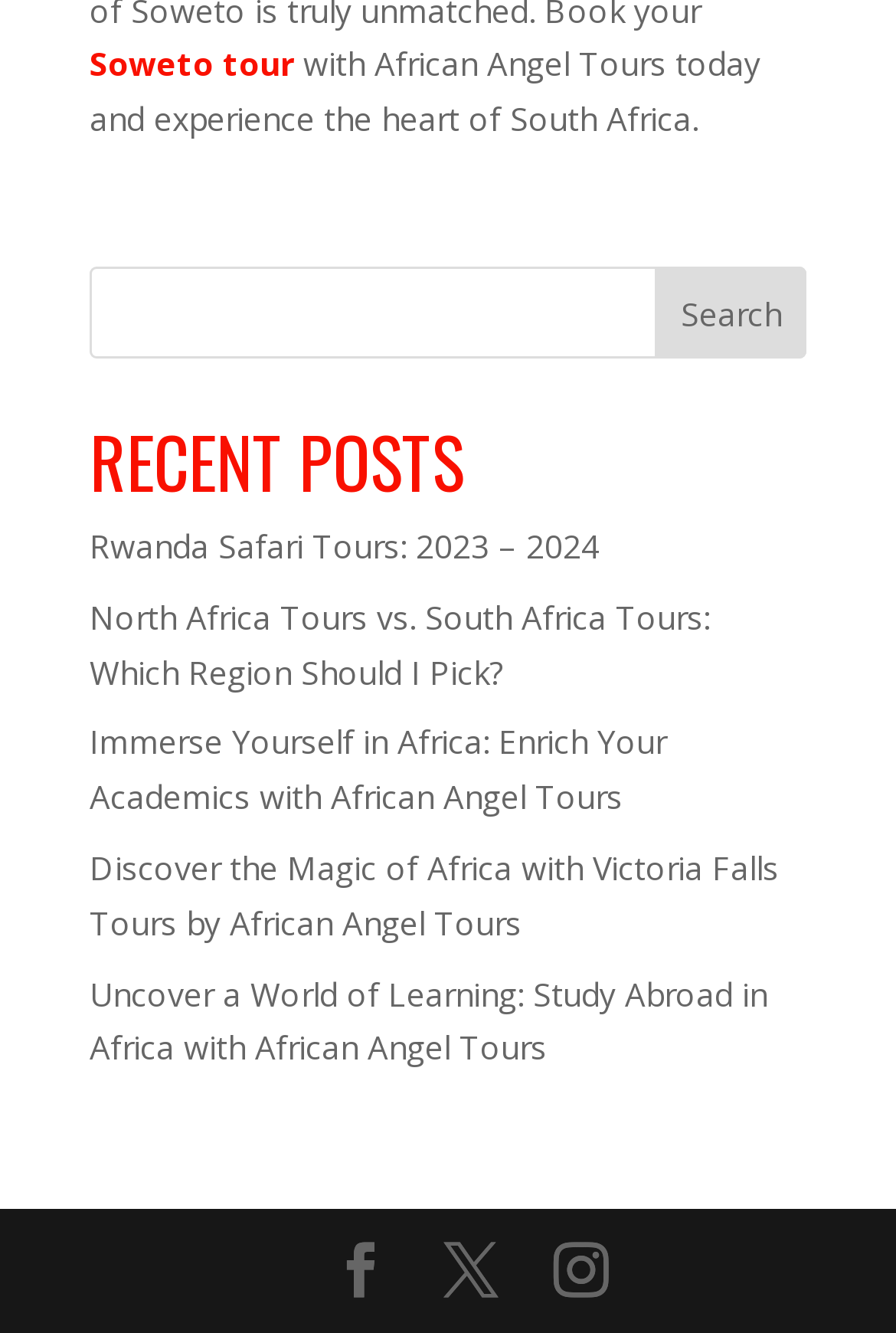Please find the bounding box coordinates of the element that must be clicked to perform the given instruction: "Search for a tour". The coordinates should be four float numbers from 0 to 1, i.e., [left, top, right, bottom].

[0.1, 0.2, 0.9, 0.269]